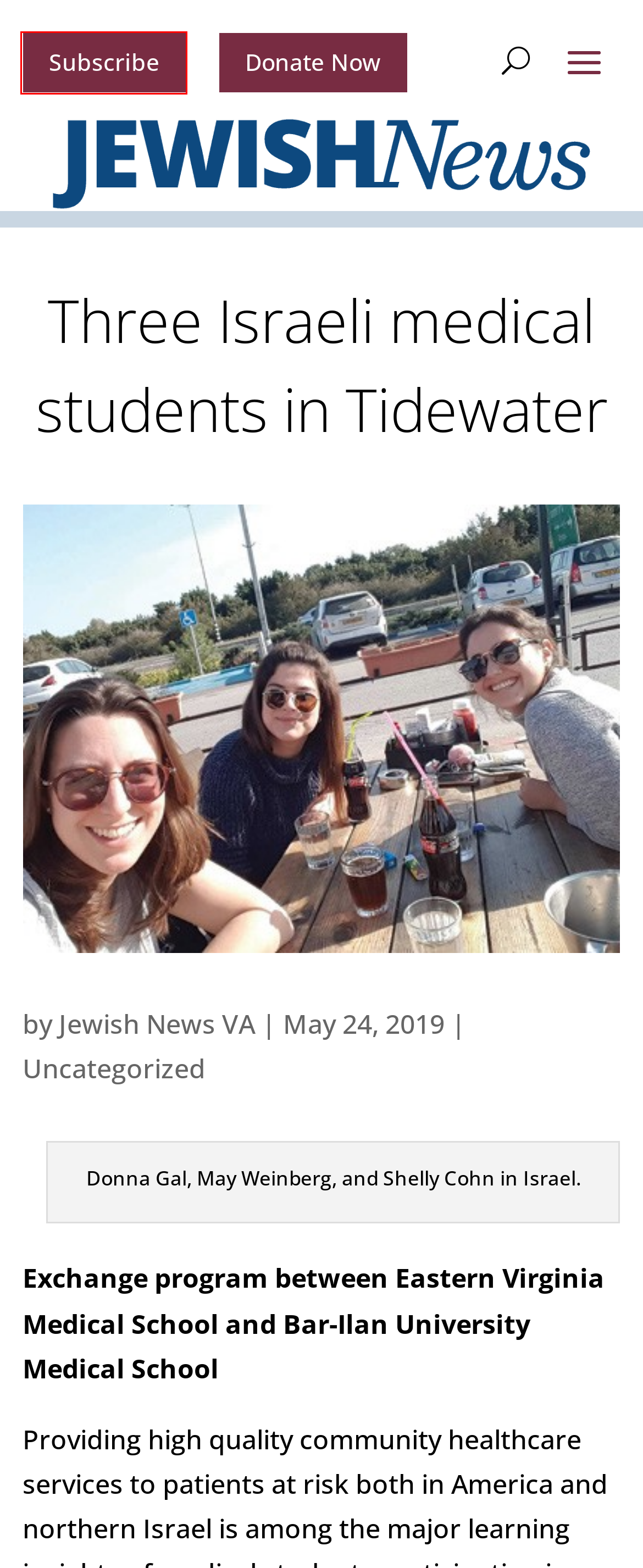Look at the screenshot of a webpage that includes a red bounding box around a UI element. Select the most appropriate webpage description that matches the page seen after clicking the highlighted element. Here are the candidates:
A. Jewish News VA | Jewish News
B. Privacy Policy | Jewish News
C. Your User Experience Hero!
D. Donate | Jewish News
E. Subscribe to Jewish News | Jewish News
F. Recent Articles | Jewish News
G. Uncategorized | Jewish News
H. Advertise | Jewish News

E